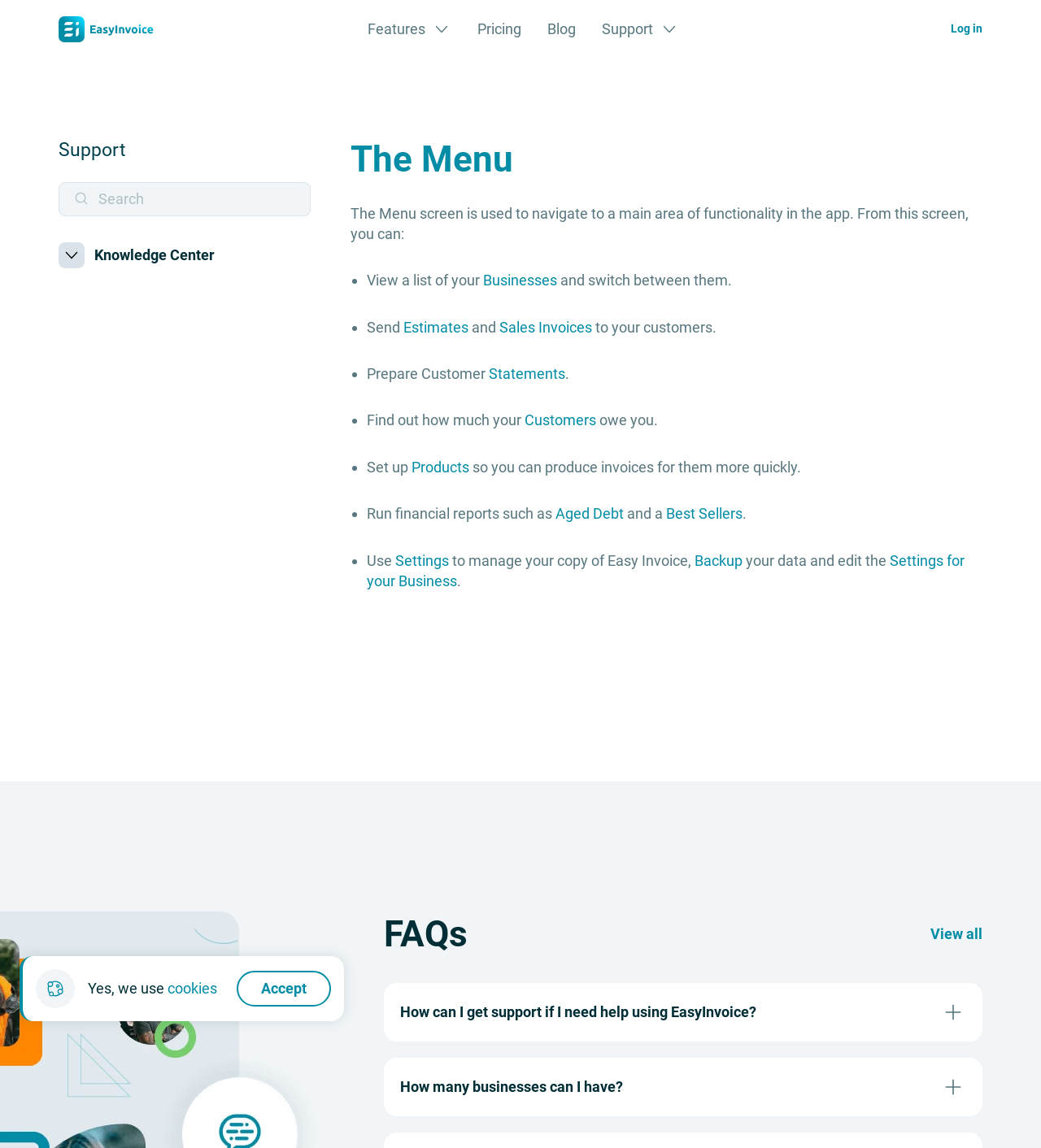Generate a thorough caption detailing the webpage content.

The webpage is a menu screen for the EasyInvoice software, a invoicing solution for small businesses. At the top left, there is a logo of EasyInvoice, which is also a link. Next to the logo, there is a search box. On the top right, there are several links, including "Features", "Pricing", "Blog", "Support", and "Log in".

Below the top navigation bar, there is a main content area. The title "The Menu" is displayed prominently, followed by a description of the menu screen's functionality. The description is divided into several bullet points, each describing a specific feature of the menu screen, such as viewing a list of businesses, sending estimates and sales invoices, preparing customer statements, and running financial reports.

To the right of the main content area, there are two columns of text. The left column contains a list of FAQs, including questions about getting support and the number of businesses that can be managed. The right column contains a "View all" link.

At the bottom of the page, there is a notice about the use of cookies, with a link to learn more and an "Accept" button.

There are several images on the page, including the EasyInvoice logo, a "Show" icon next to each FAQ, and a "Cookies" icon.